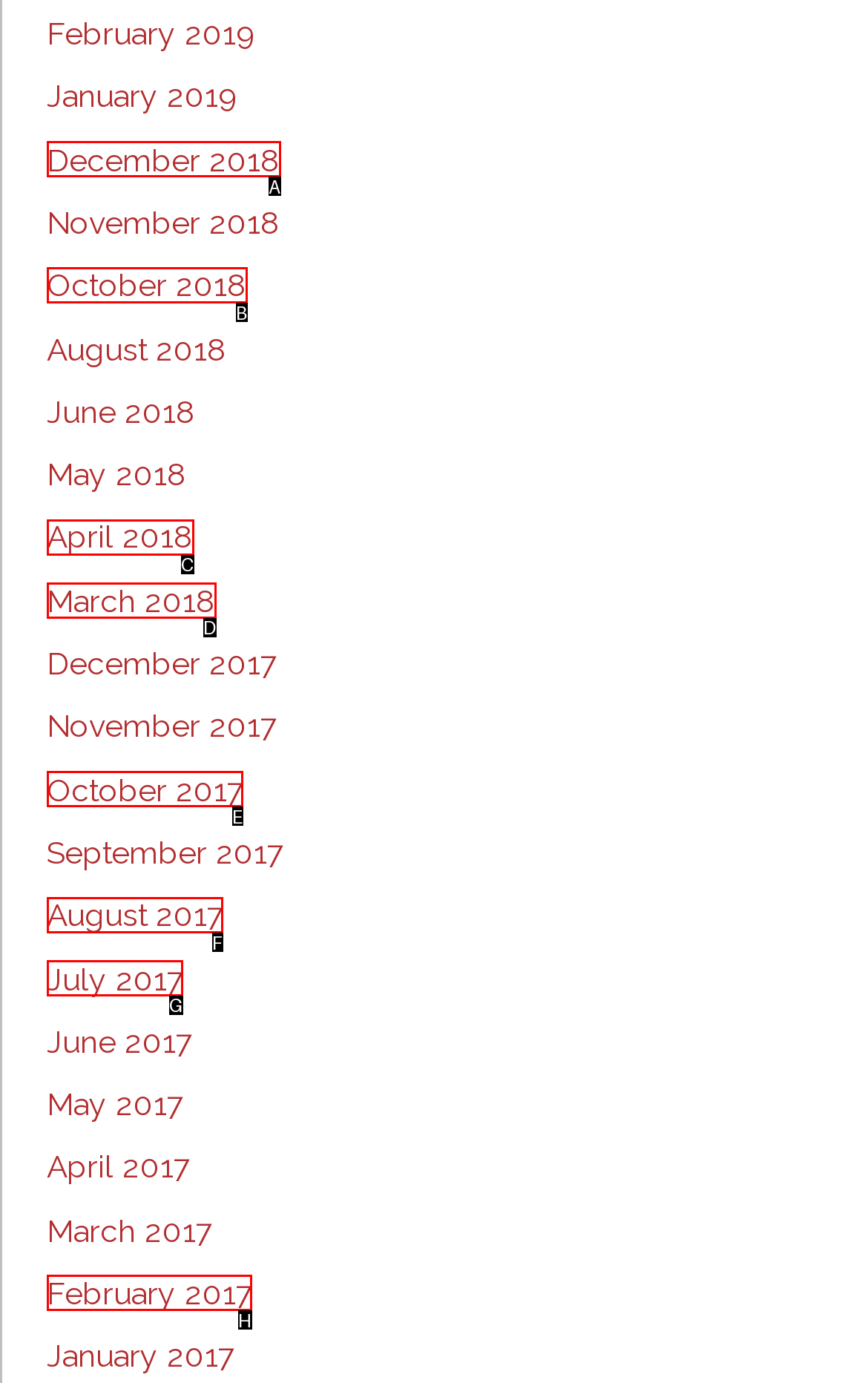Tell me which one HTML element best matches the description: October 2017 Answer with the option's letter from the given choices directly.

E